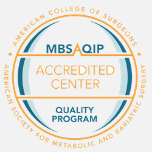Provide a brief response to the question below using one word or phrase:
What is highlighted in the center of the logo?

ACCREDITED CENTER